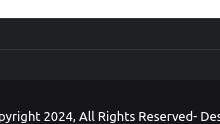Answer the question briefly using a single word or phrase: 
Who is the manager of Manchester United?

Erik ten Hag